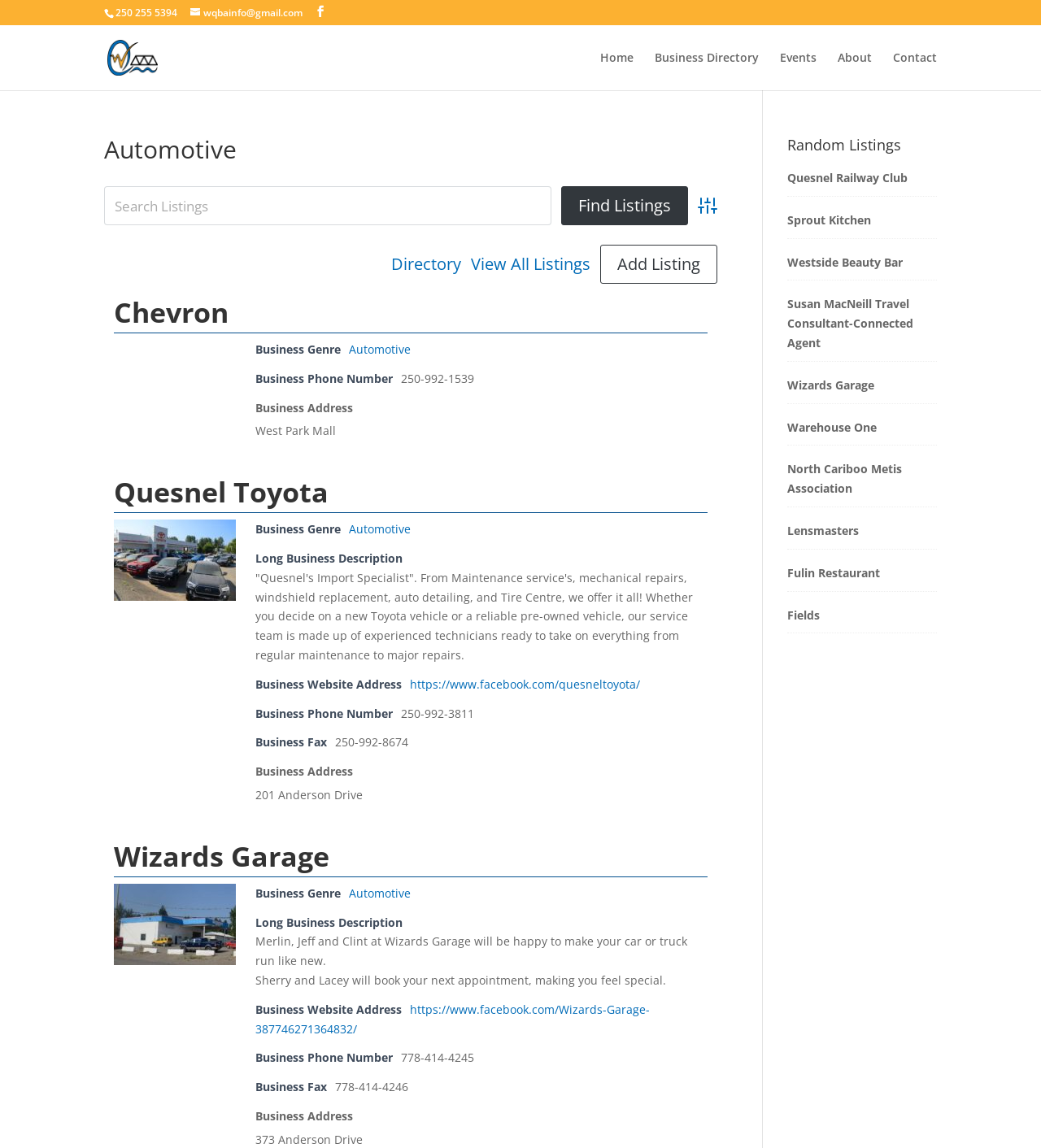Can you find the bounding box coordinates for the element to click on to achieve the instruction: "Click on the 'Find Listings' button"?

[0.539, 0.162, 0.661, 0.196]